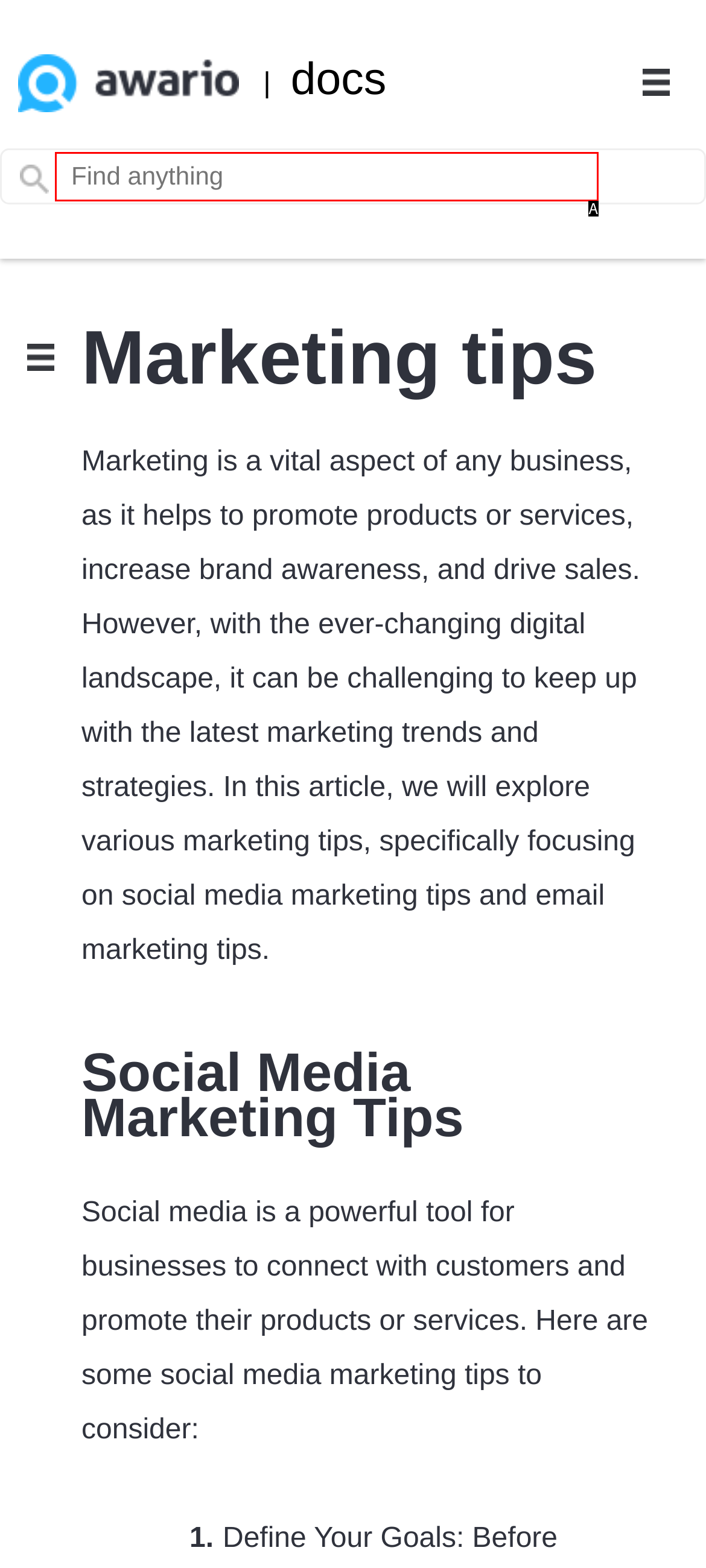Find the option that fits the given description: name="search" placeholder="Find anything"
Answer with the letter representing the correct choice directly.

A